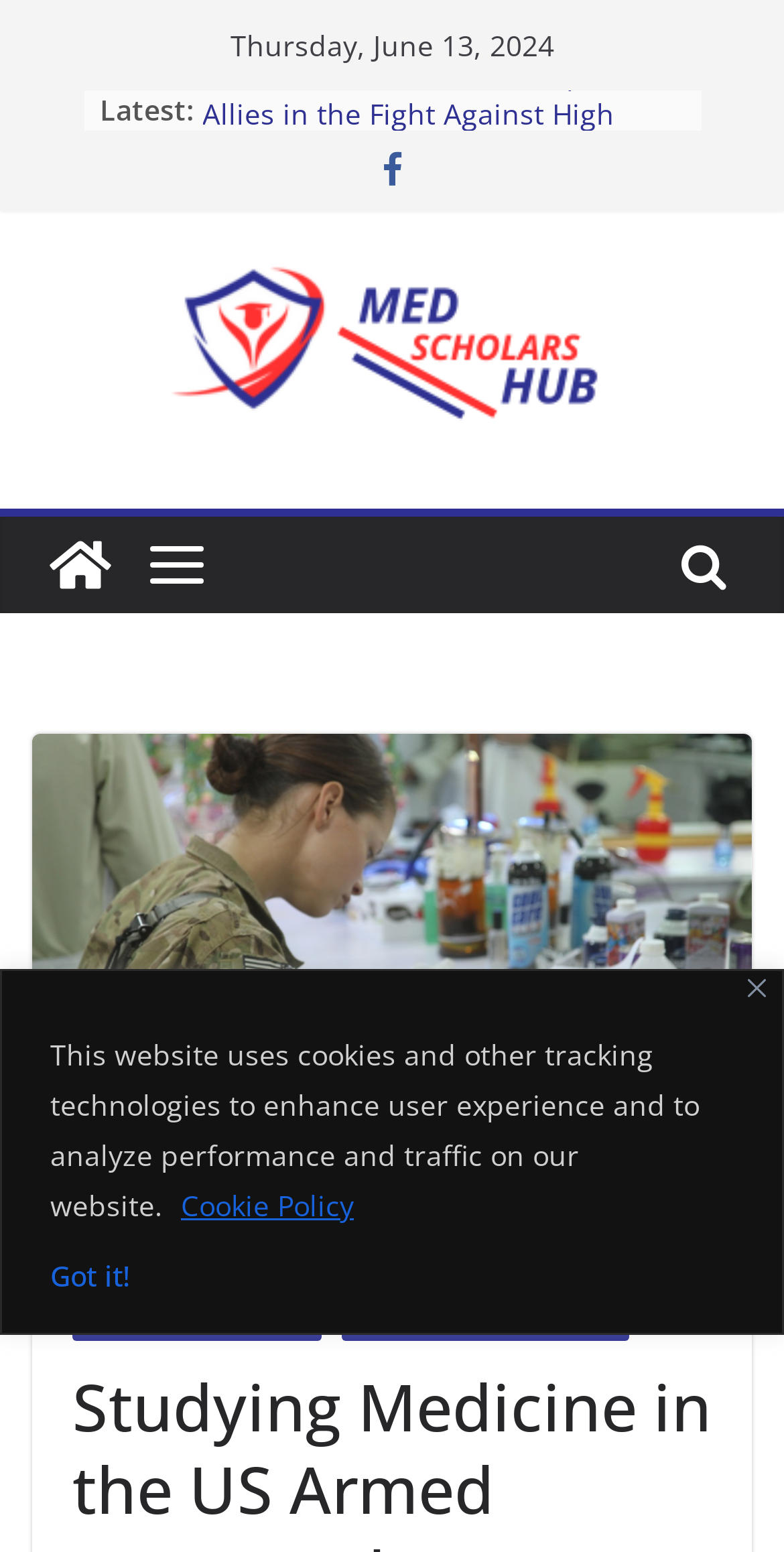Specify the bounding box coordinates for the region that must be clicked to perform the given instruction: "Close the notification".

[0.954, 0.631, 0.977, 0.643]